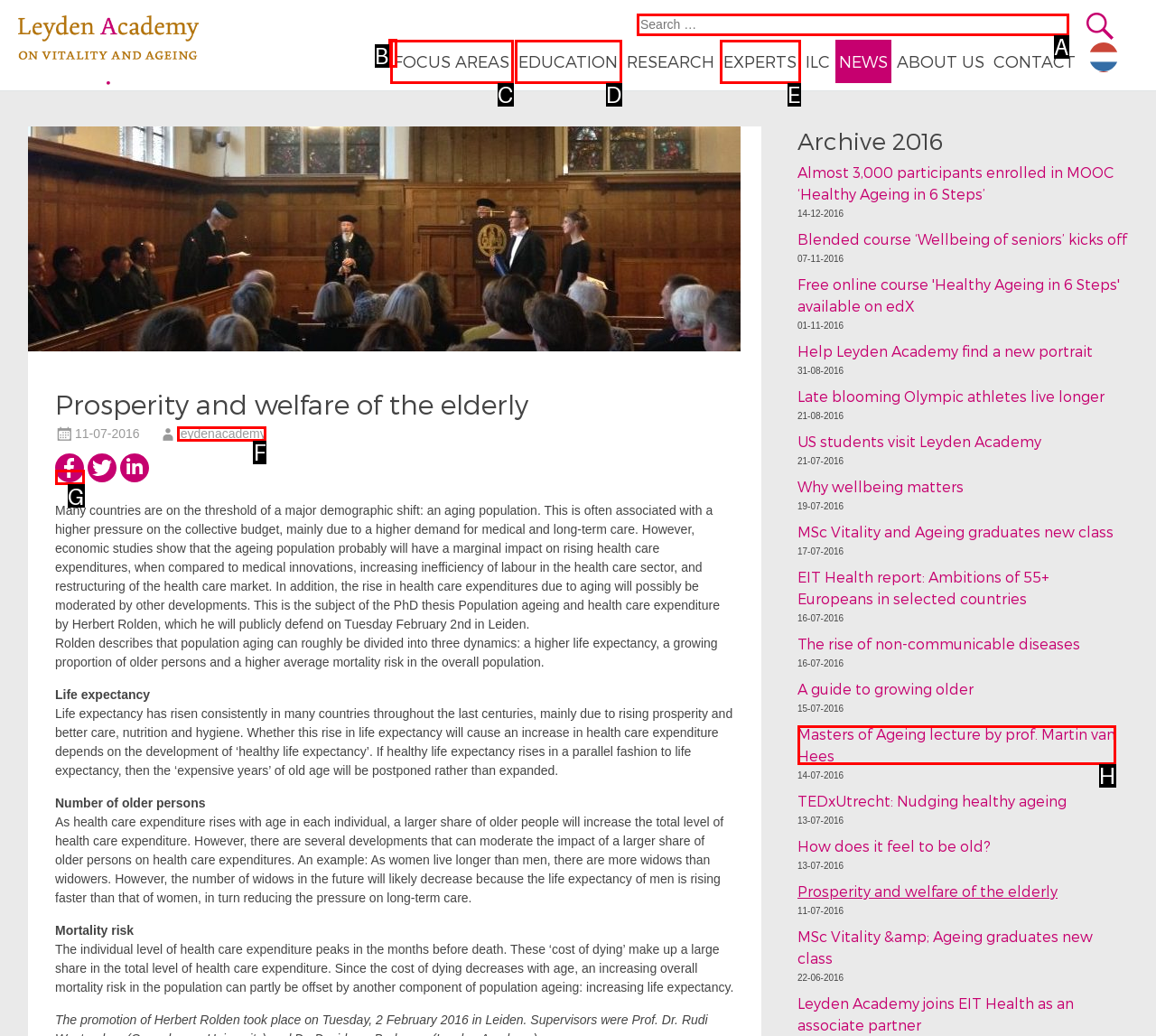Identify the HTML element to click to fulfill this task: Share on Facebook
Answer with the letter from the given choices.

G